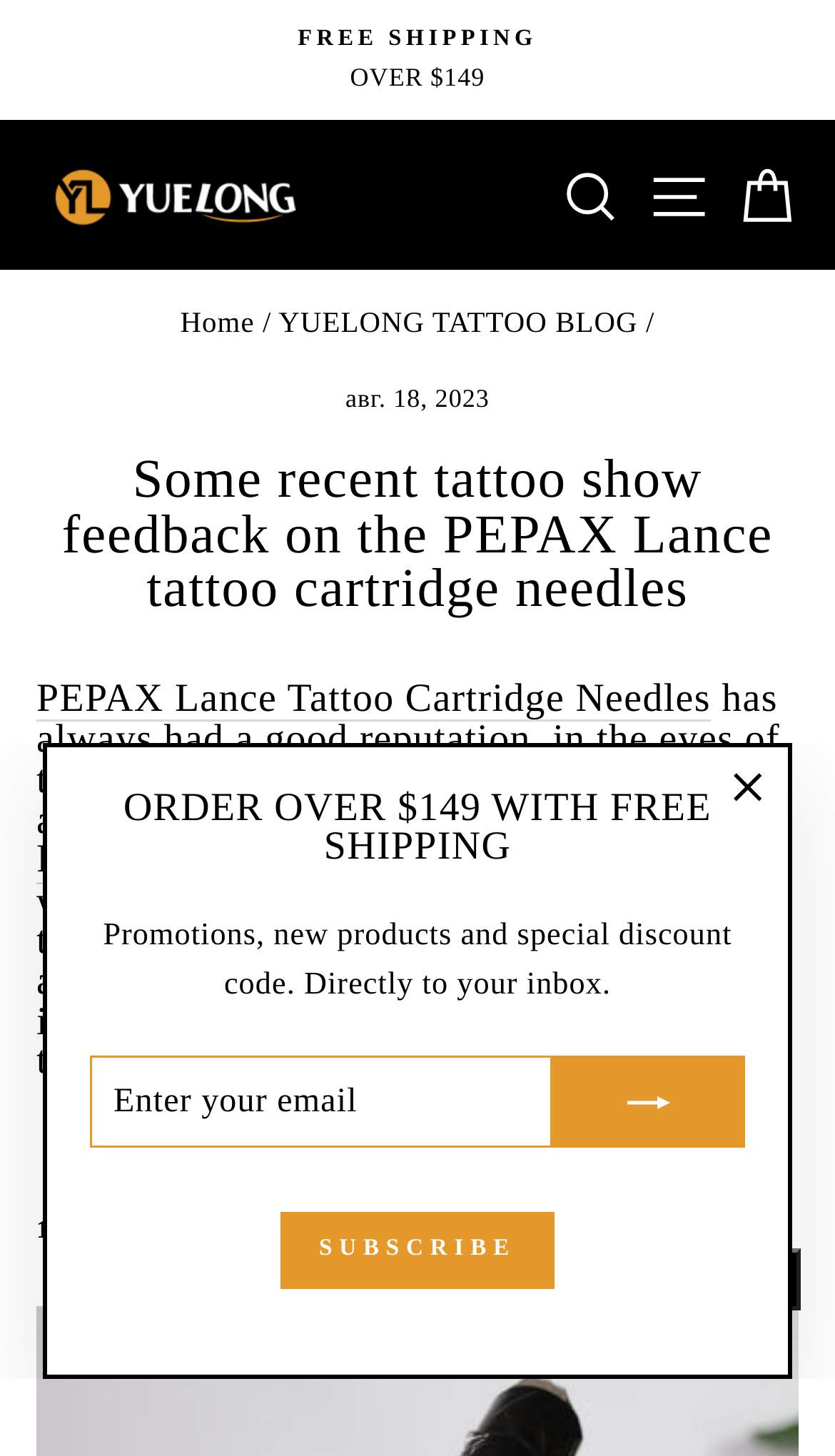Give a detailed overview of the webpage's appearance and contents.

This webpage appears to be an e-commerce site, specifically a product page for PEPAX Lance Tattoo Cartridge Needles. At the top of the page, there is a navigation menu with links to "Home" and "YUELONG TATTOO BLOG". Next to the navigation menu, there is a "Pause slideshow" button and a "HASSLE-FREE RETURNS" notice.

Below the navigation menu, there is a prominent header section with a title "Some recent tattoo show feedback on the PEPAX Lance tattoo cartridge needles" and a subheading that describes the product's reputation among tattoo artists. The header section also contains a link to "PEPAX Lance Tattoo Cartridge Needles" and an image of the product.

On the right side of the page, there is a search bar and links to "Site navigation" and "Cart". Below the search bar, there is a promotional section with a heading "ORDER OVER $149 WITH FREE SHIPPING" and a call-to-action to enter an email address to subscribe to promotions.

The main content of the page is divided into sections, with headings such as "1. FINLAND TATTOO EXHIBITION". The content appears to be a series of testimonials or reviews from tattoo artists who have used the product.

At the bottom of the page, there is a chat window with an "Окно чата" button and an image. The chat window is likely for customer support or online shopping assistance.